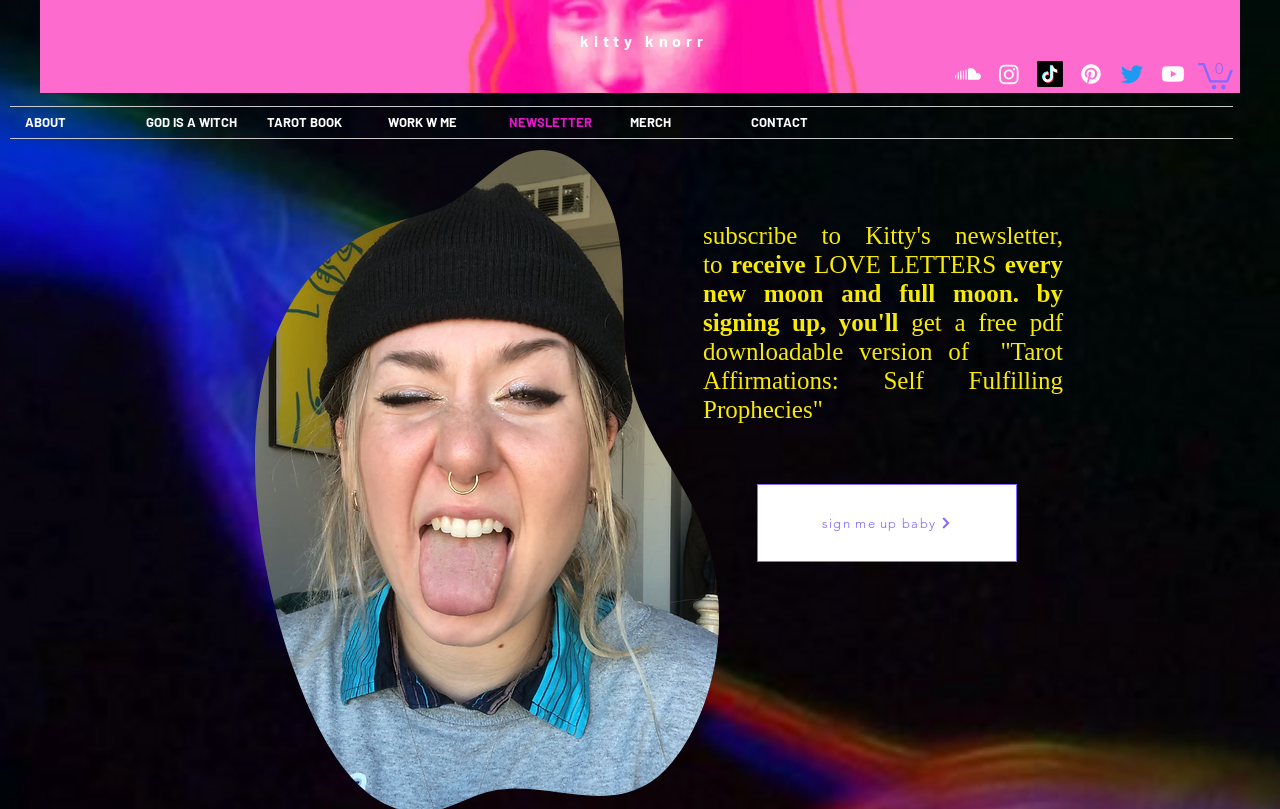What is the main topic of the newsletter?
Provide a short answer using one word or a brief phrase based on the image.

Tarot and self fulfillment